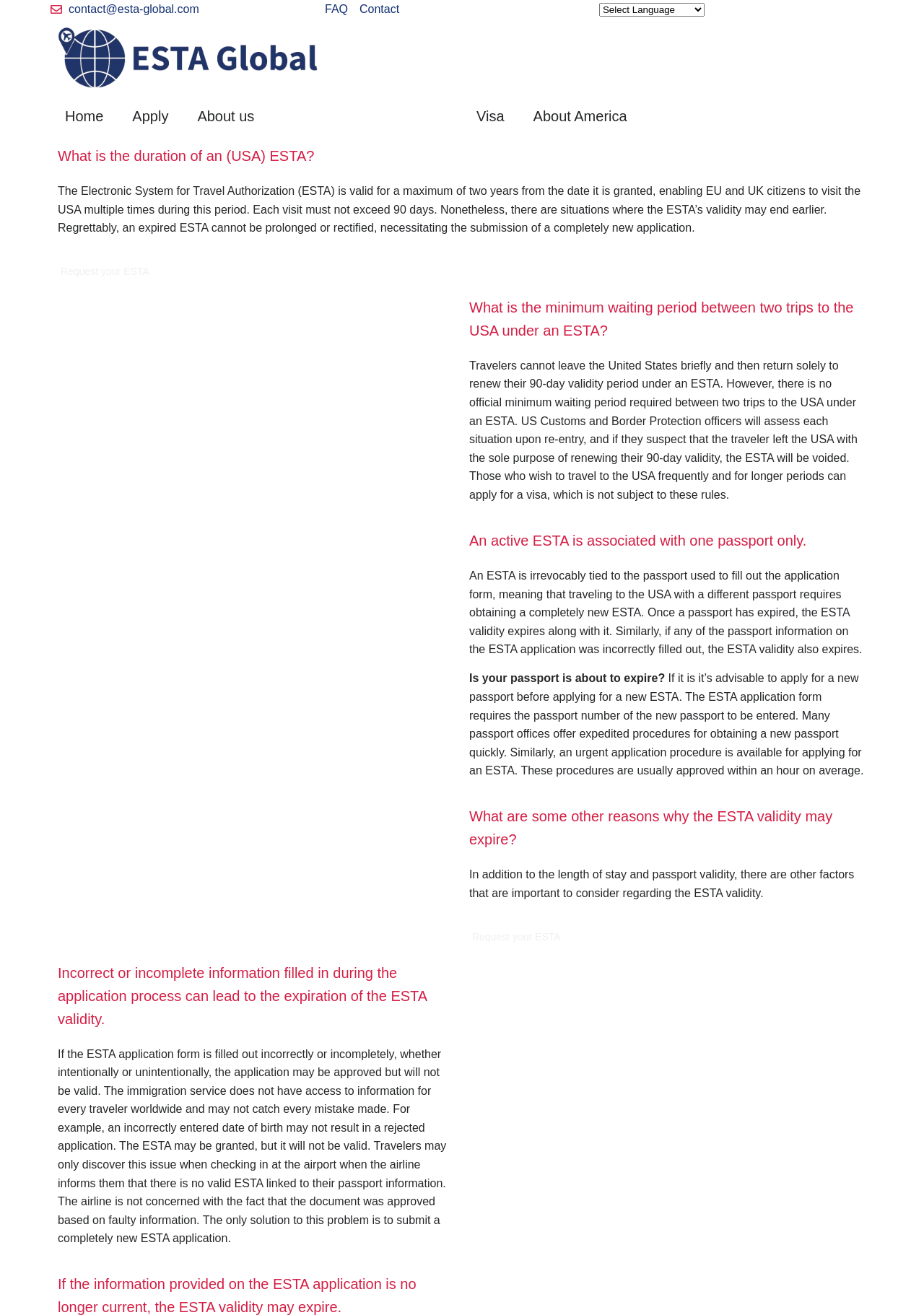Please find and report the primary heading text from the webpage.

What is the duration of an (USA) ESTA?